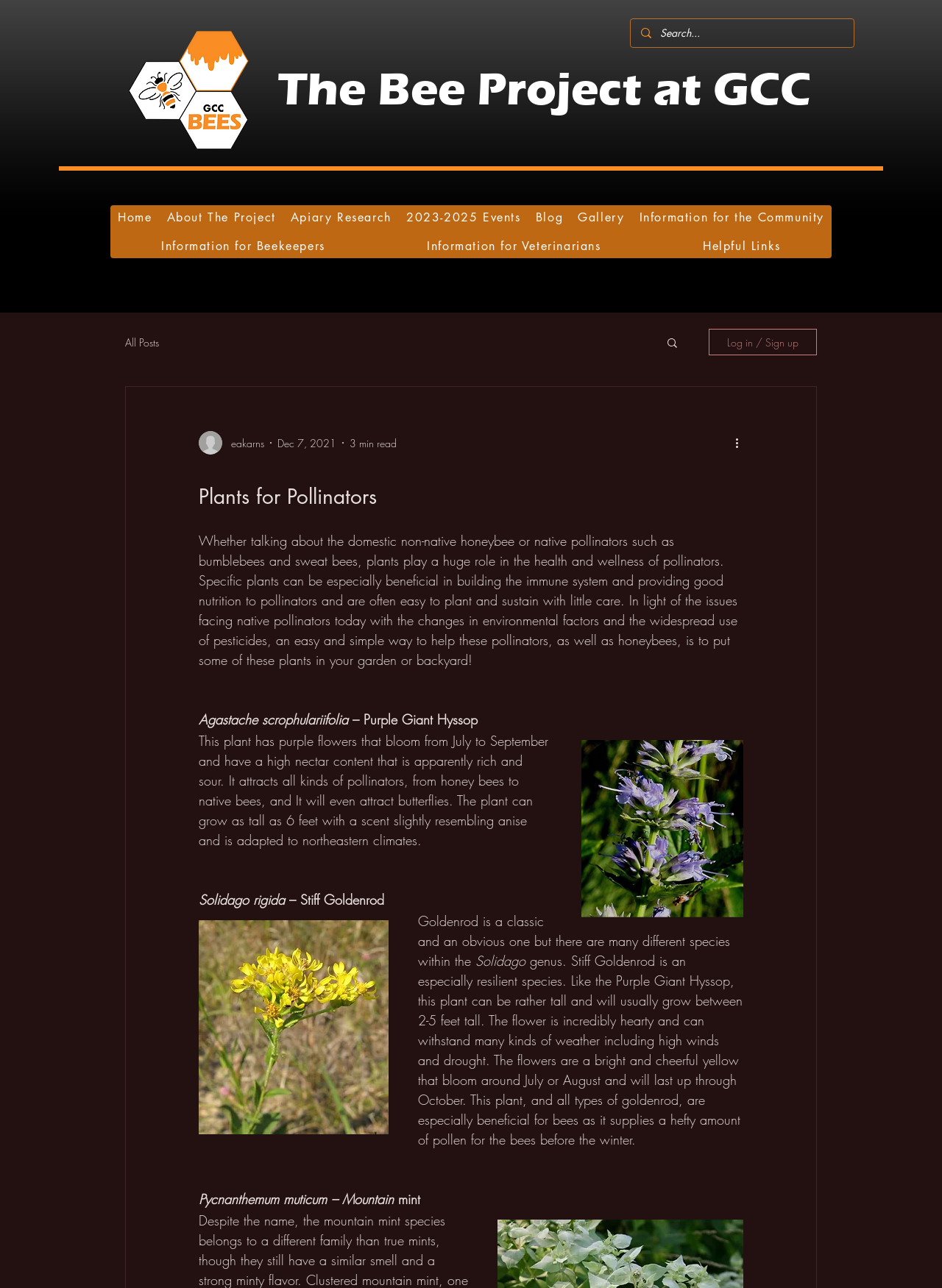Utilize the details in the image to give a detailed response to the question: What is the name of the first plant mentioned?

I found the answer by looking at the text 'Agastache scrophulariifolia' which is located below the main heading and is the first plant mentioned on the webpage.